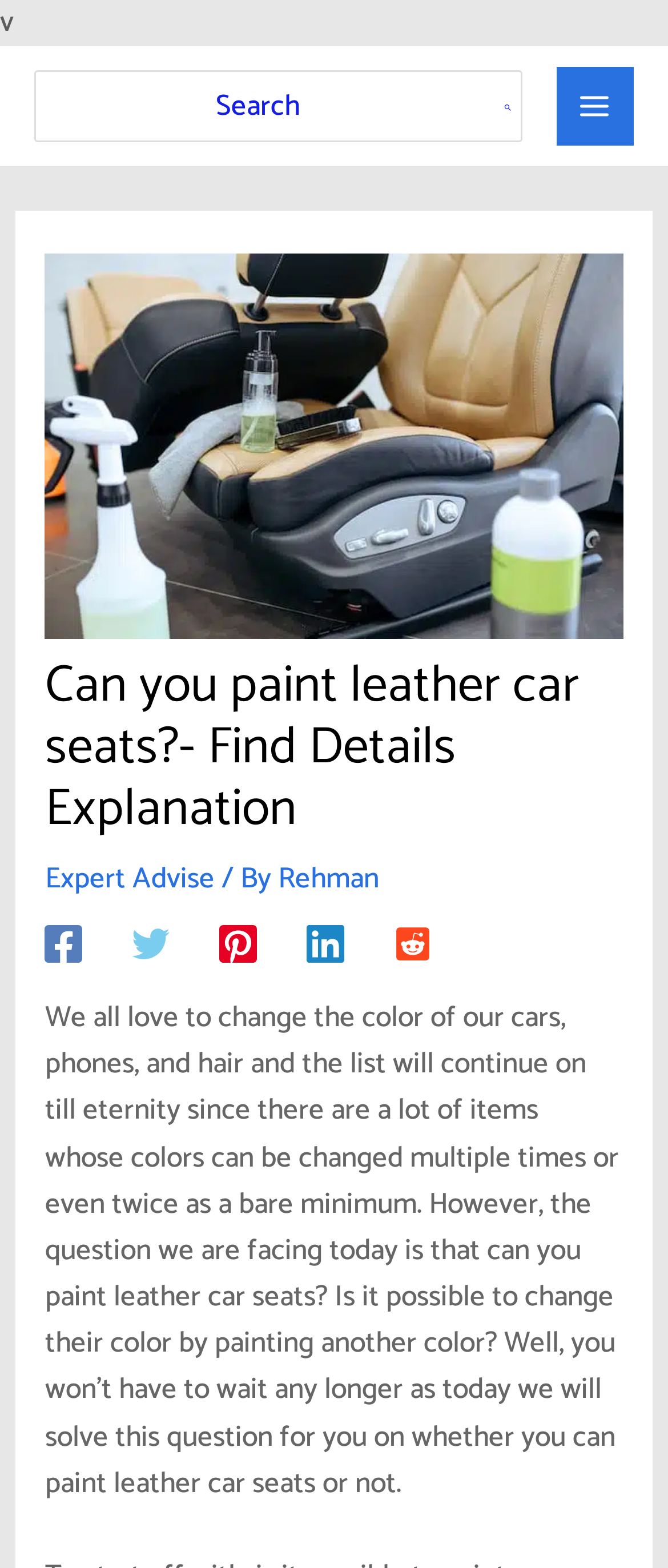How many social media links are present?
Could you give a comprehensive explanation in response to this question?

The social media links can be found in the header section of the webpage, where there are links to Facebook, Twitter, Pinterest, Linkedin, and Reddit, which are represented by their respective icons.